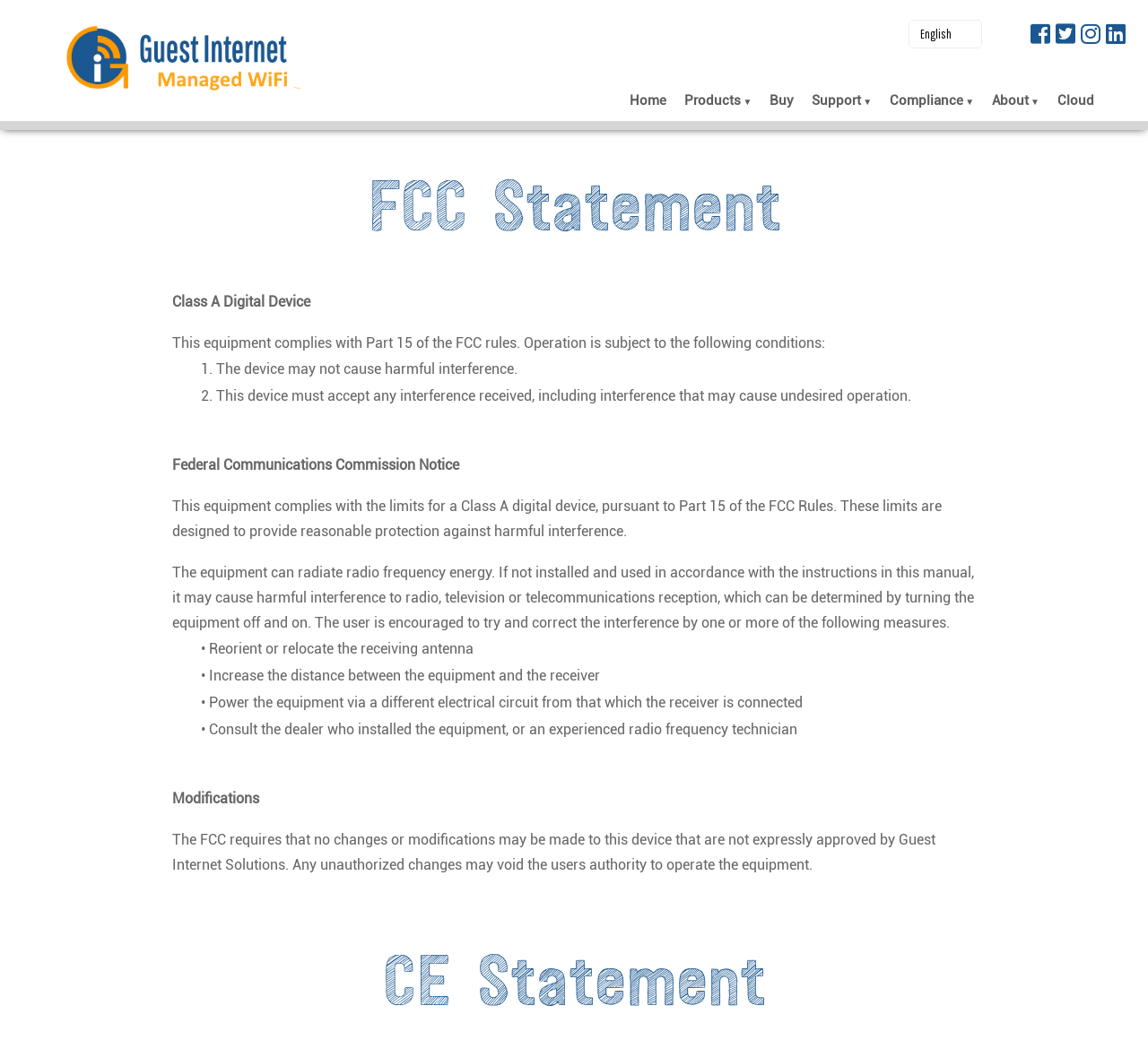Answer the question with a brief word or phrase:
What is the logo on the top left?

Guest Internet Hotspot Gateway